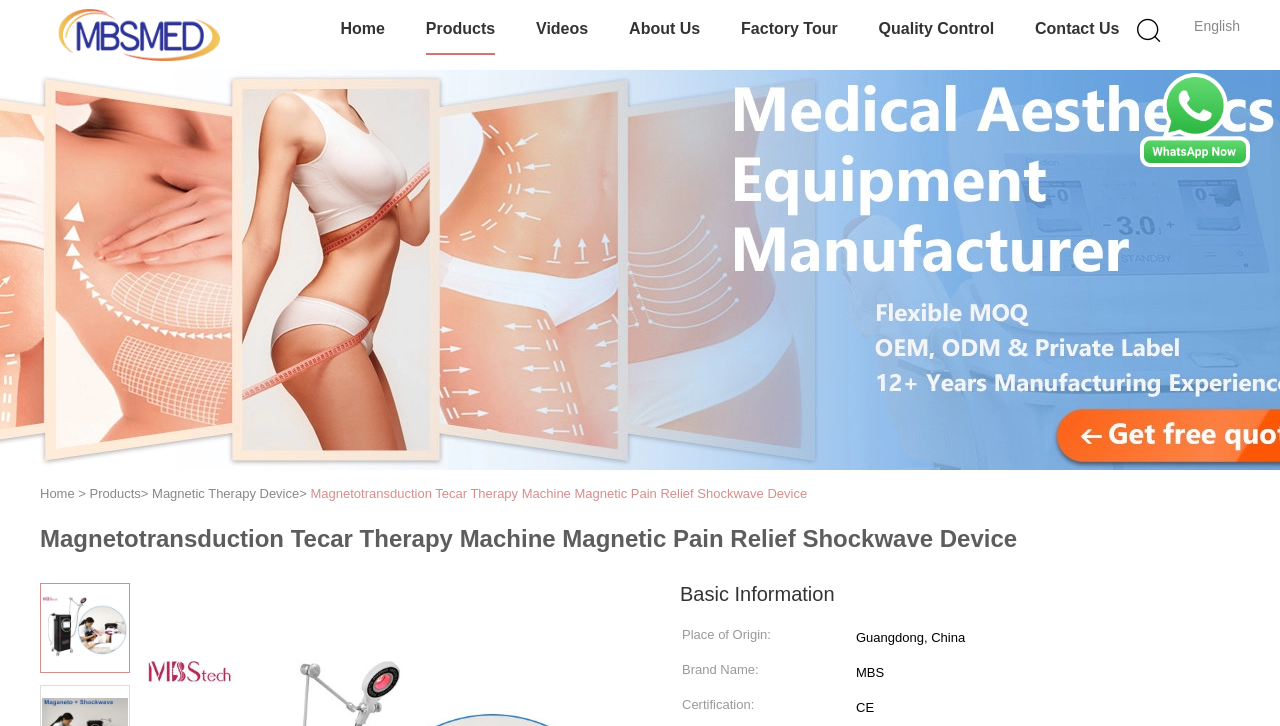How many links are in the top navigation menu?
Give a comprehensive and detailed explanation for the question.

I counted the links in the top navigation menu by looking at the links starting from 'Home' to 'Factory Tour', 'Quality Control', and 'Contact Us'. There are 6 links in total.